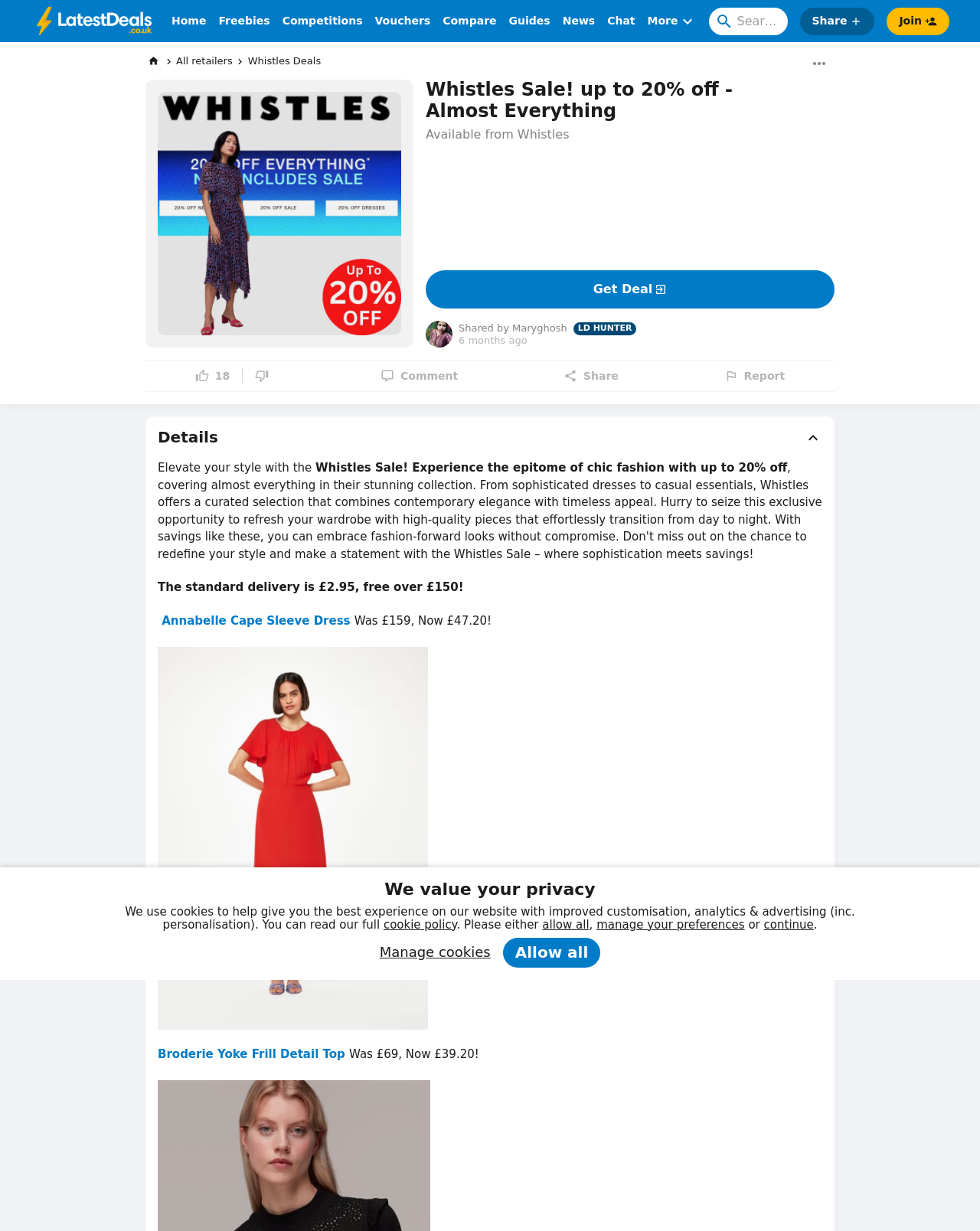Specify the bounding box coordinates (top-left x, top-left y, bottom-right x, bottom-right y) of the UI element in the screenshot that matches this description: parent_node: Shared by Maryghosh

[0.434, 0.261, 0.468, 0.282]